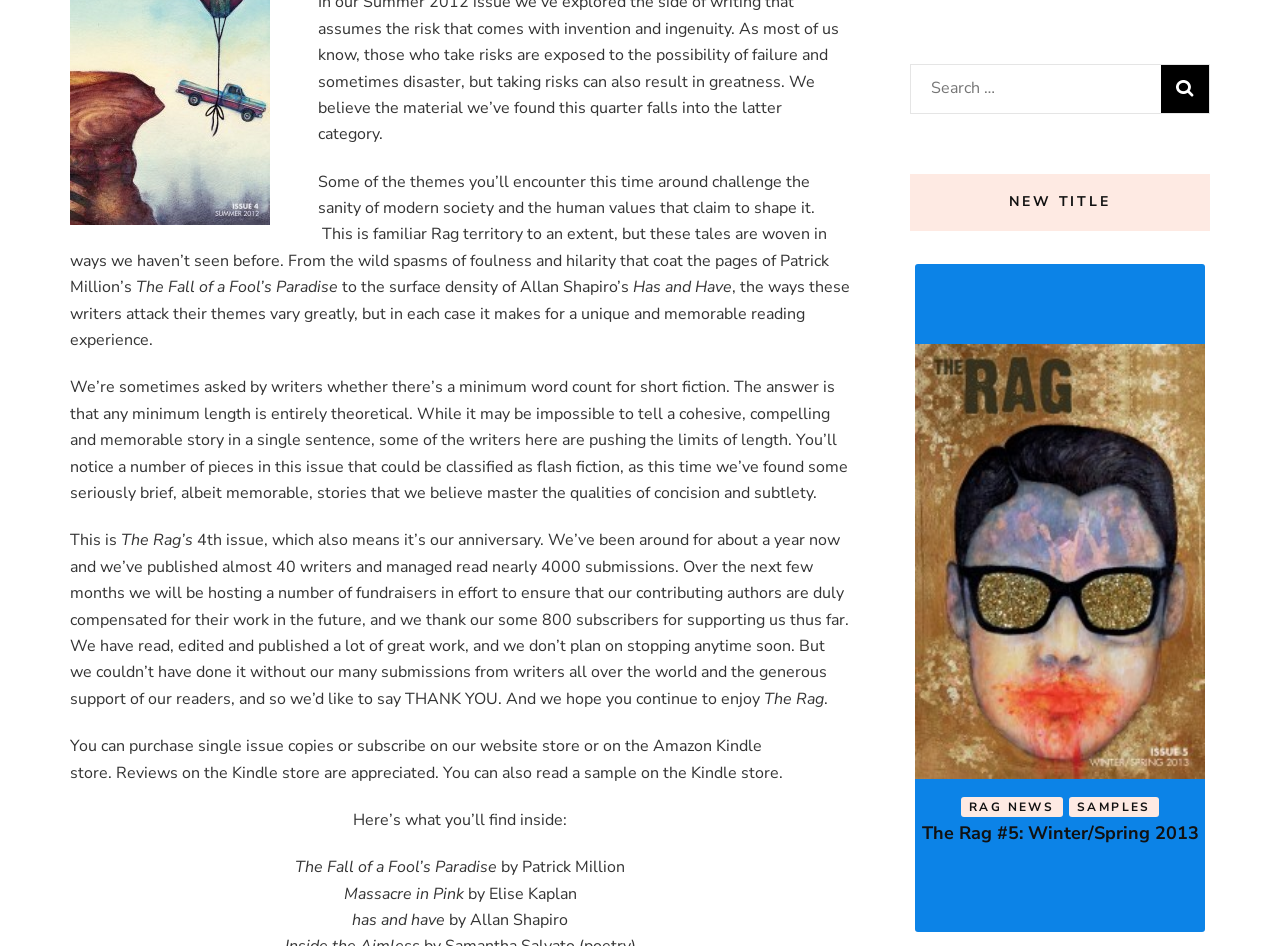Predict the bounding box coordinates for the UI element described as: "parent_node: RAG NEWSSAMPLES". The coordinates should be four float numbers between 0 and 1, presented as [left, top, right, bottom].

[0.715, 0.363, 0.941, 0.823]